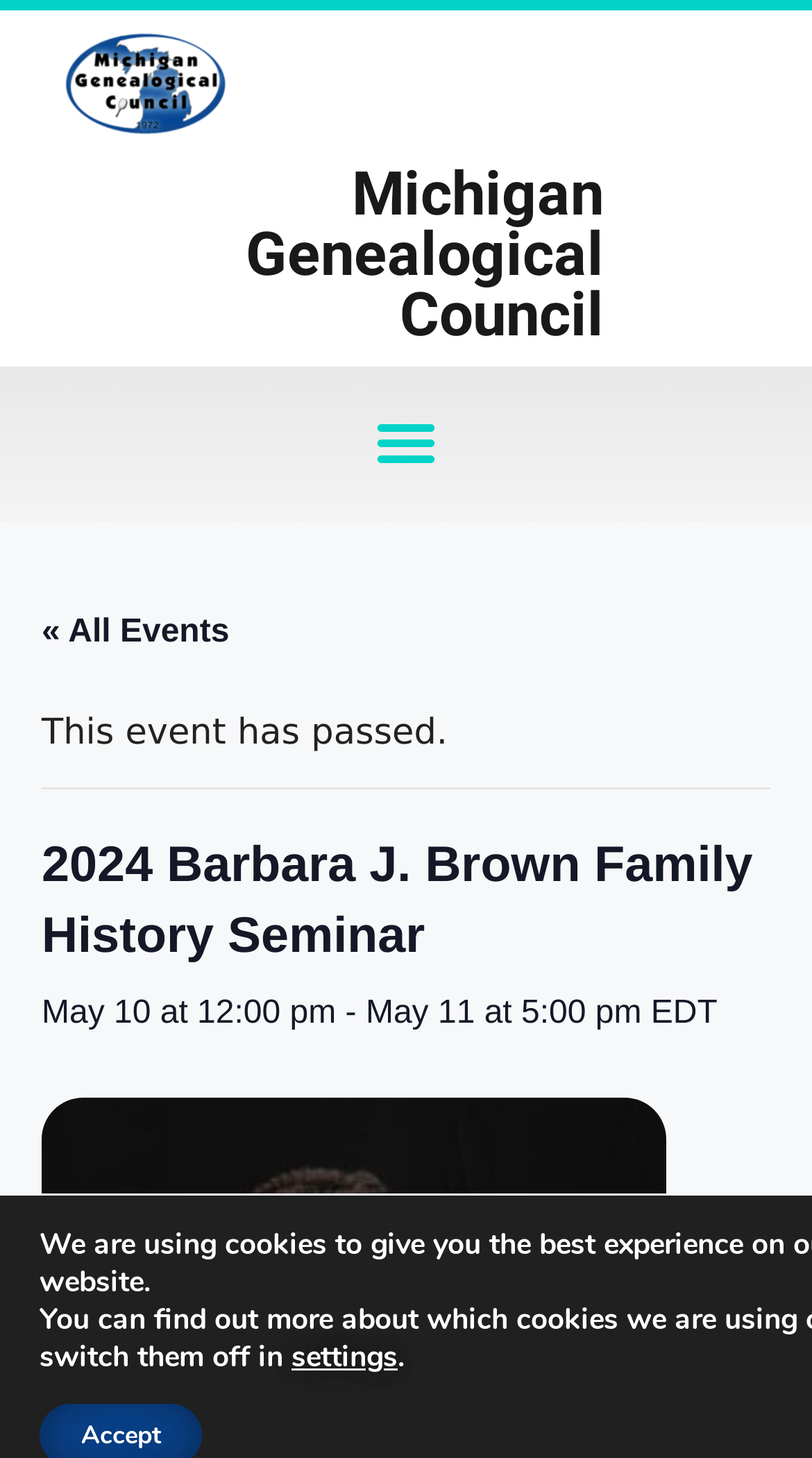What is the status of the event?
Refer to the image and offer an in-depth and detailed answer to the question.

I found the answer by looking at the StaticText element with the text 'This event has passed.' which clearly indicates the status of the event.